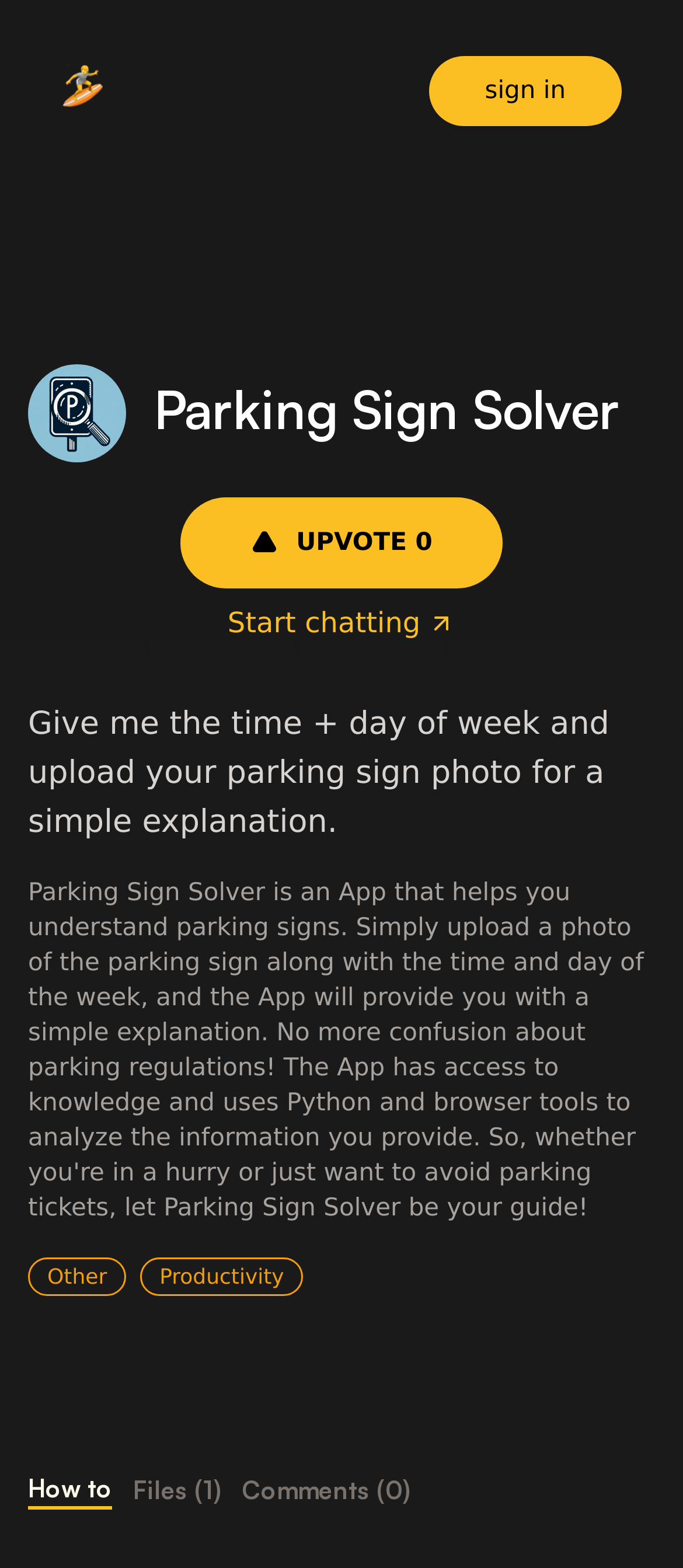Give the bounding box coordinates for the element described by: "Other".

[0.041, 0.8, 0.185, 0.827]